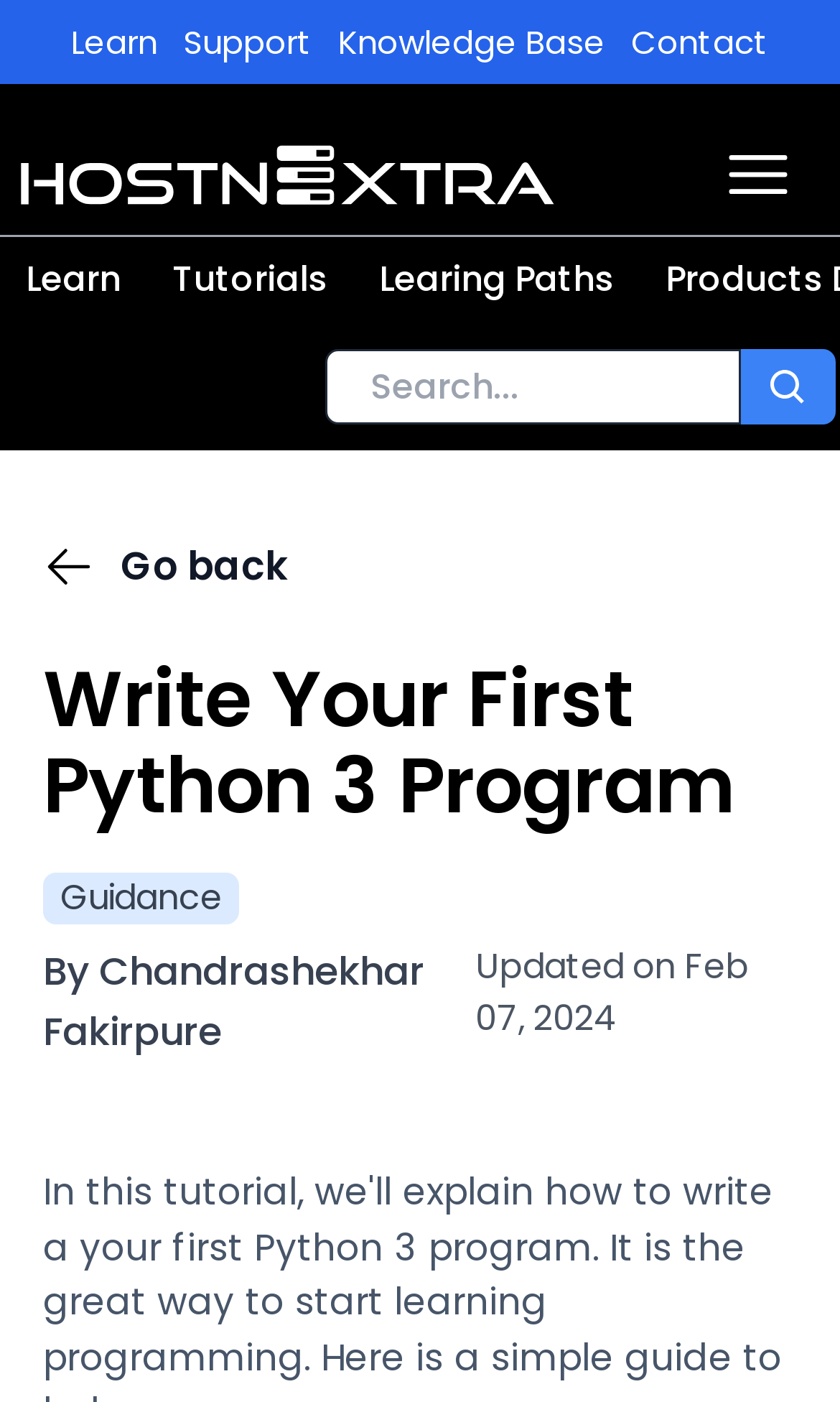Please locate the bounding box coordinates of the element that should be clicked to achieve the given instruction: "go back to the previous page".

[0.051, 0.383, 0.949, 0.469]